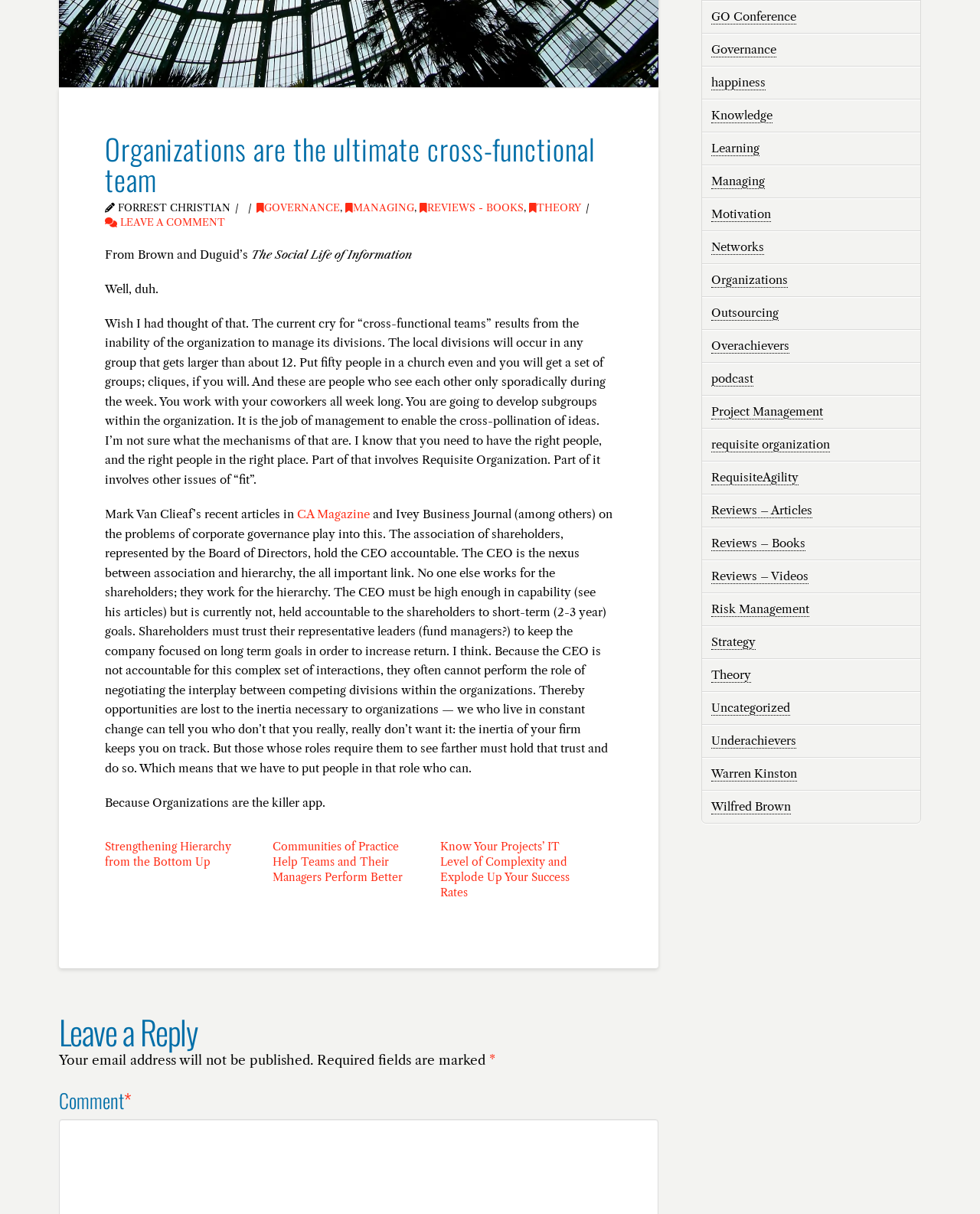Provide the bounding box coordinates, formatted as (top-left x, top-left y, bottom-right x, bottom-right y), with all values being floating point numbers between 0 and 1. Identify the bounding box of the UI element that matches the description: name="submit" value="Post Comment"

None